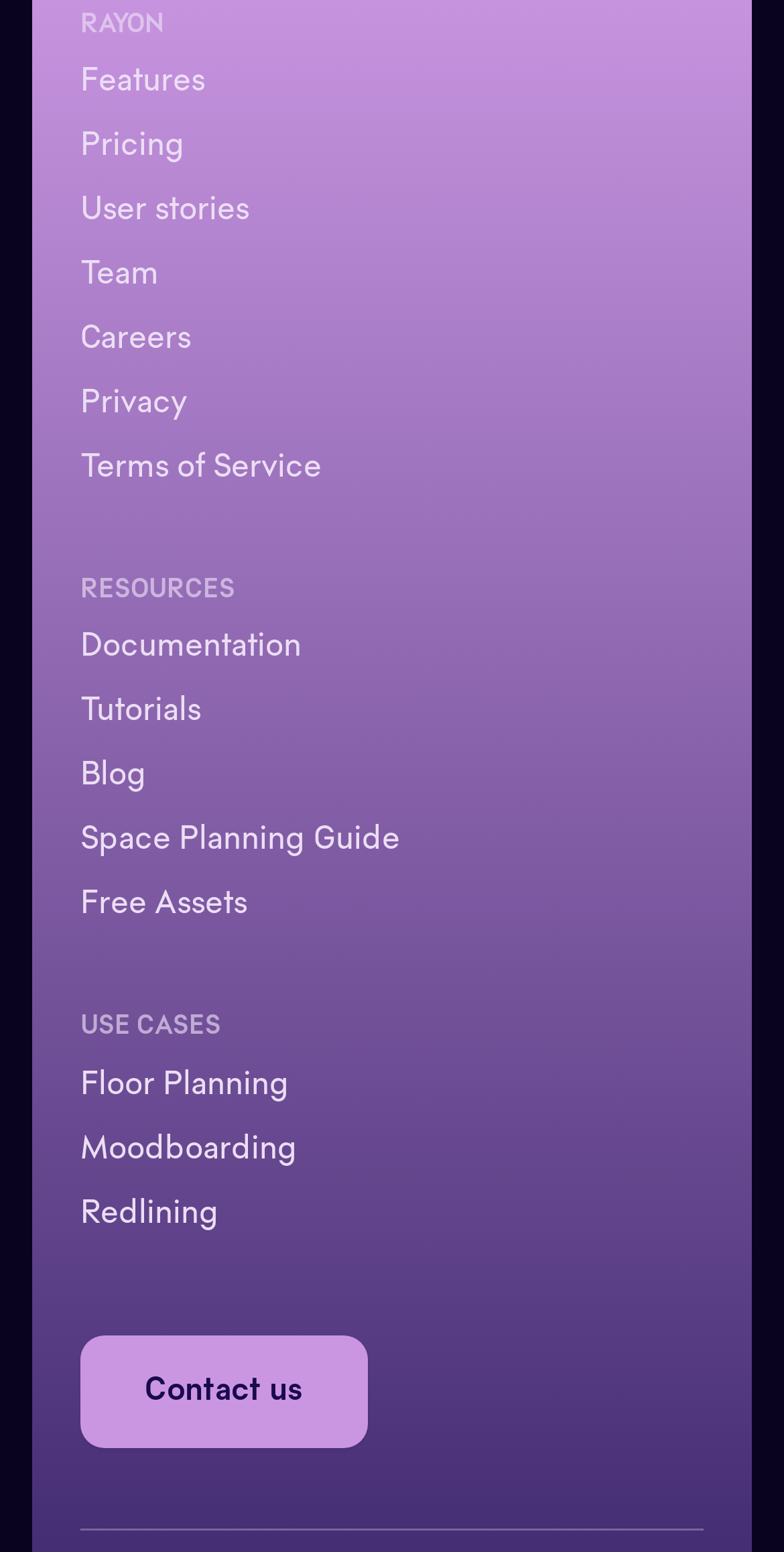What is the first menu item?
Give a single word or phrase as your answer by examining the image.

Features